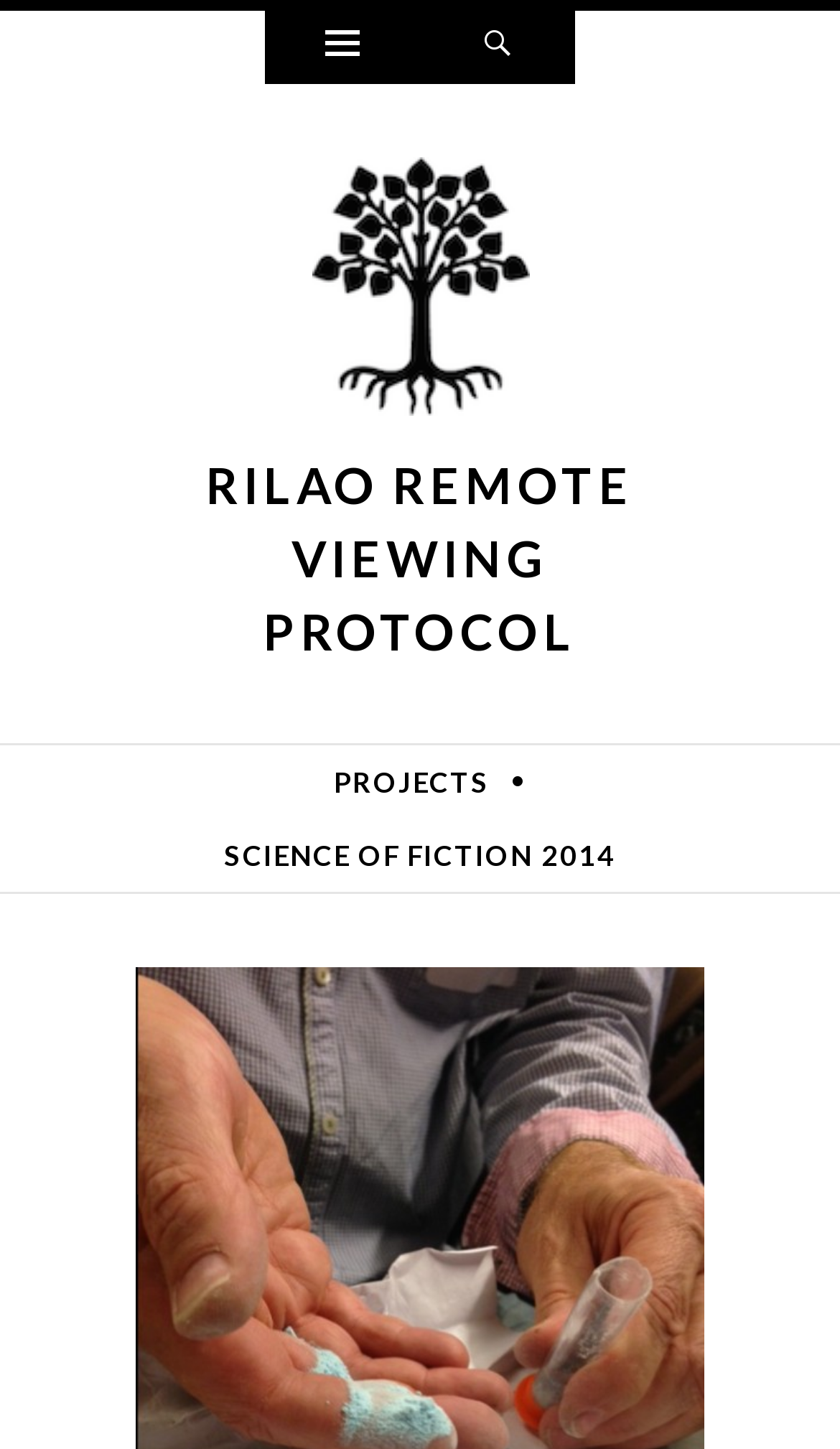Can you give a comprehensive explanation to the question given the content of the image?
What is the name of the event mentioned on the webpage?

The link 'SCIENCE OF FICTION 2014' is located near the bottom of the webpage, suggesting that it is a specific event or conference related to the Rilao Remote Viewing Protocol.